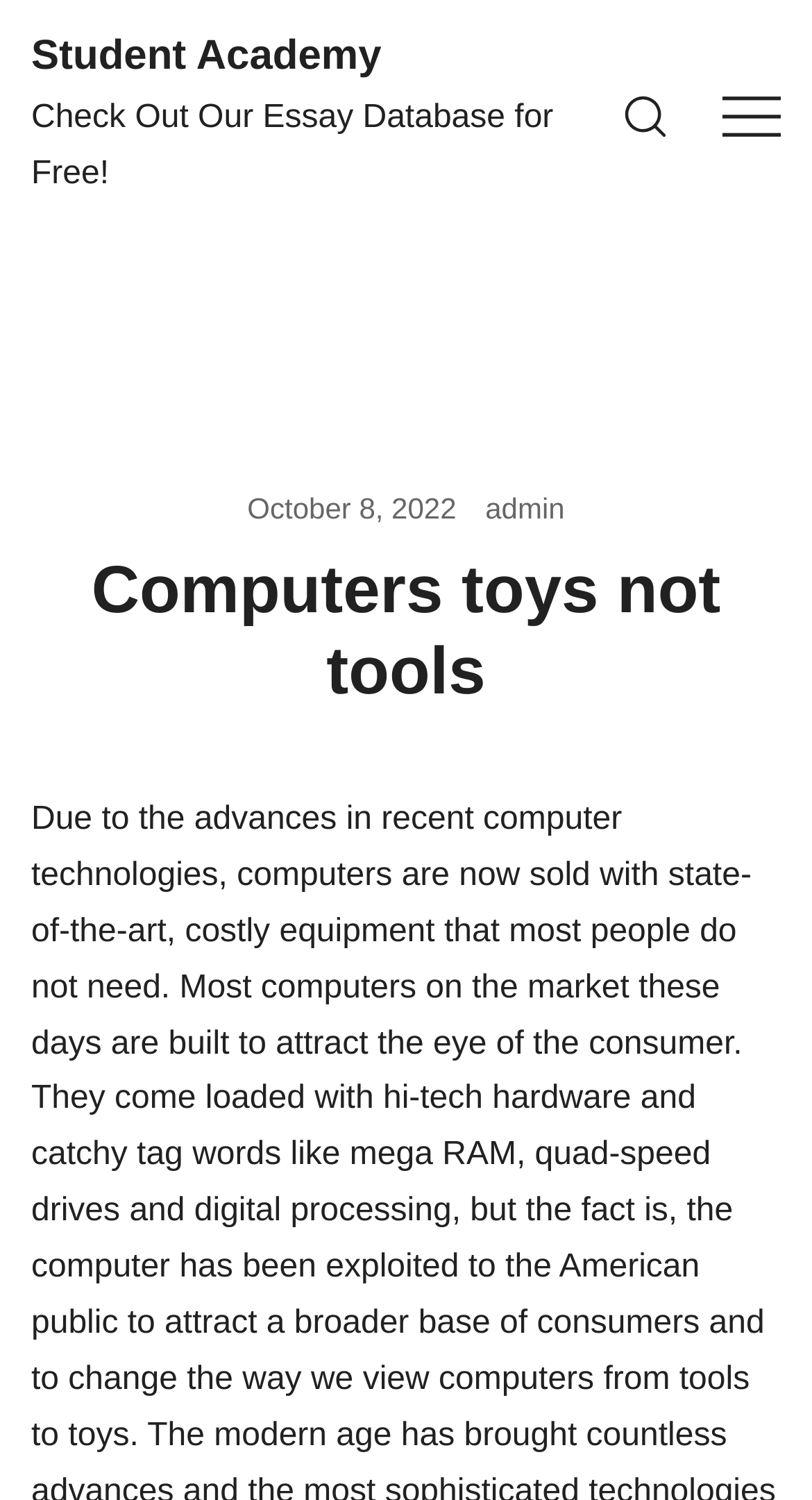Determine the bounding box for the UI element as described: "admin". The coordinates should be represented as four float numbers between 0 and 1, formatted as [left, top, right, bottom].

[0.598, 0.327, 0.695, 0.349]